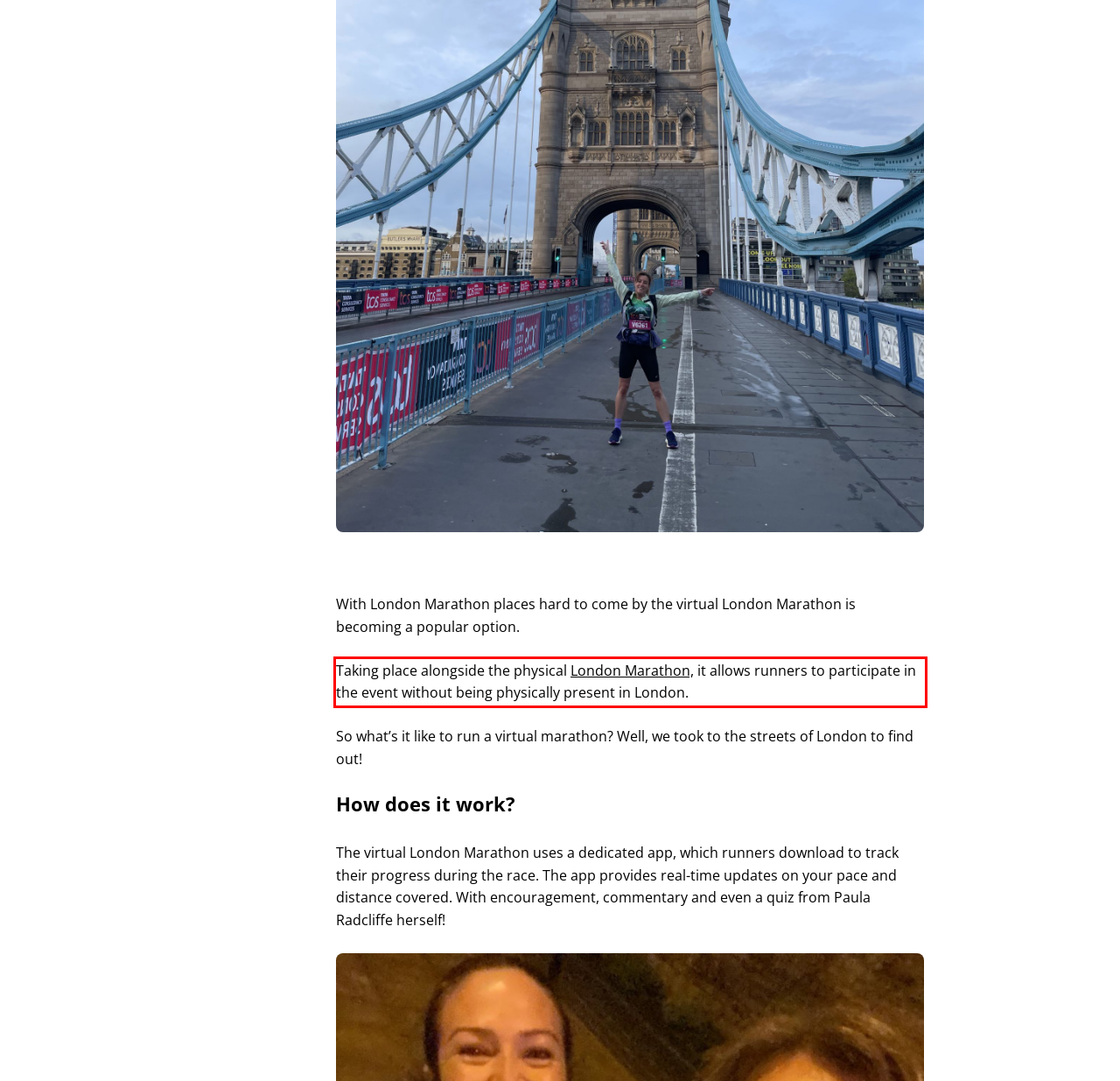You have a screenshot of a webpage with a UI element highlighted by a red bounding box. Use OCR to obtain the text within this highlighted area.

Taking place alongside the physical London Marathon, it allows runners to participate in the event without being physically present in London.